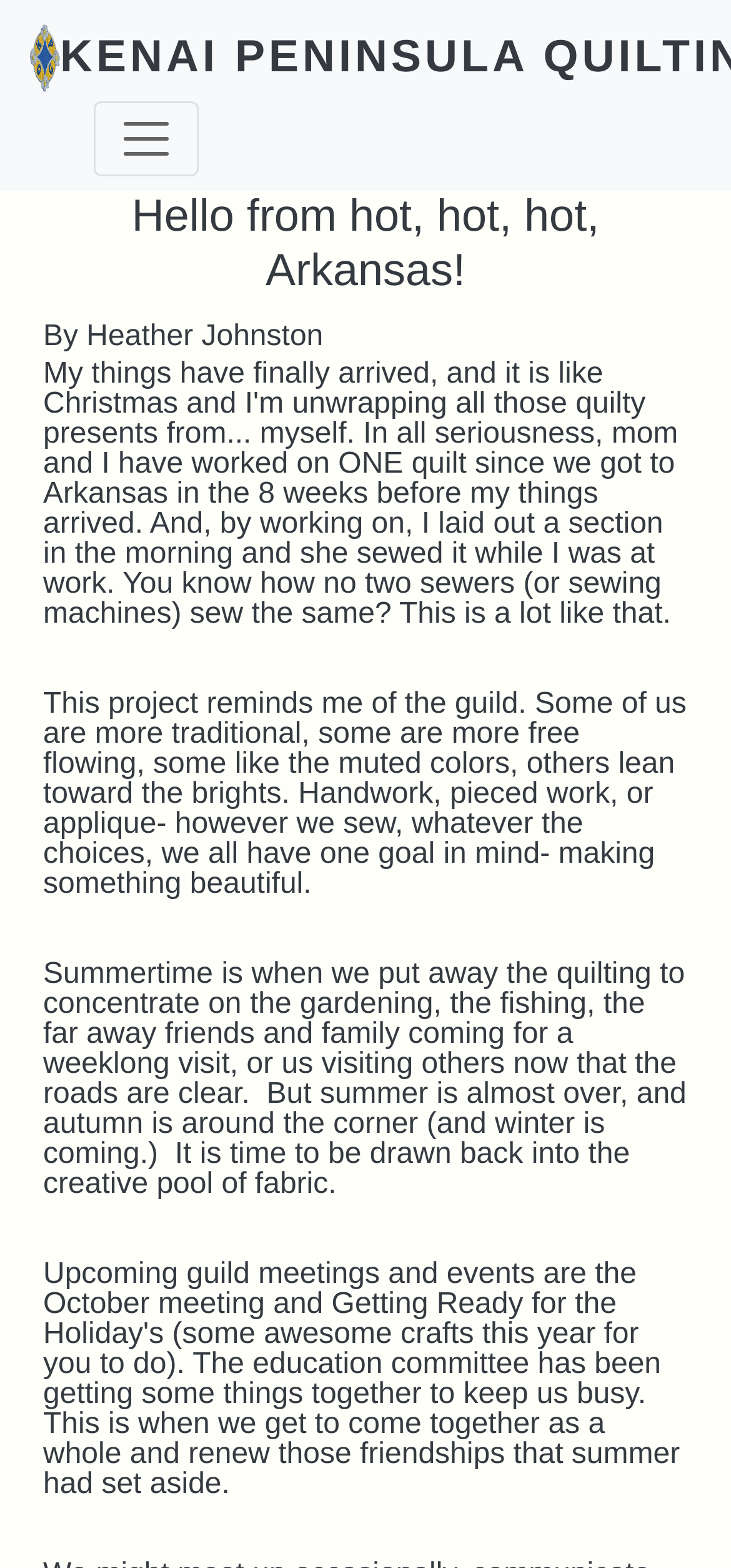What is the purpose of the button with the text 'Toggle navigation'?
Answer the question with a thorough and detailed explanation.

I inferred the purpose of the button by looking at its description and its relationship with other elements. The button has the text 'Toggle navigation' and it controls an element with the ID 'navbarSupportedContent'. This suggests that the button is used to toggle the navigation menu.